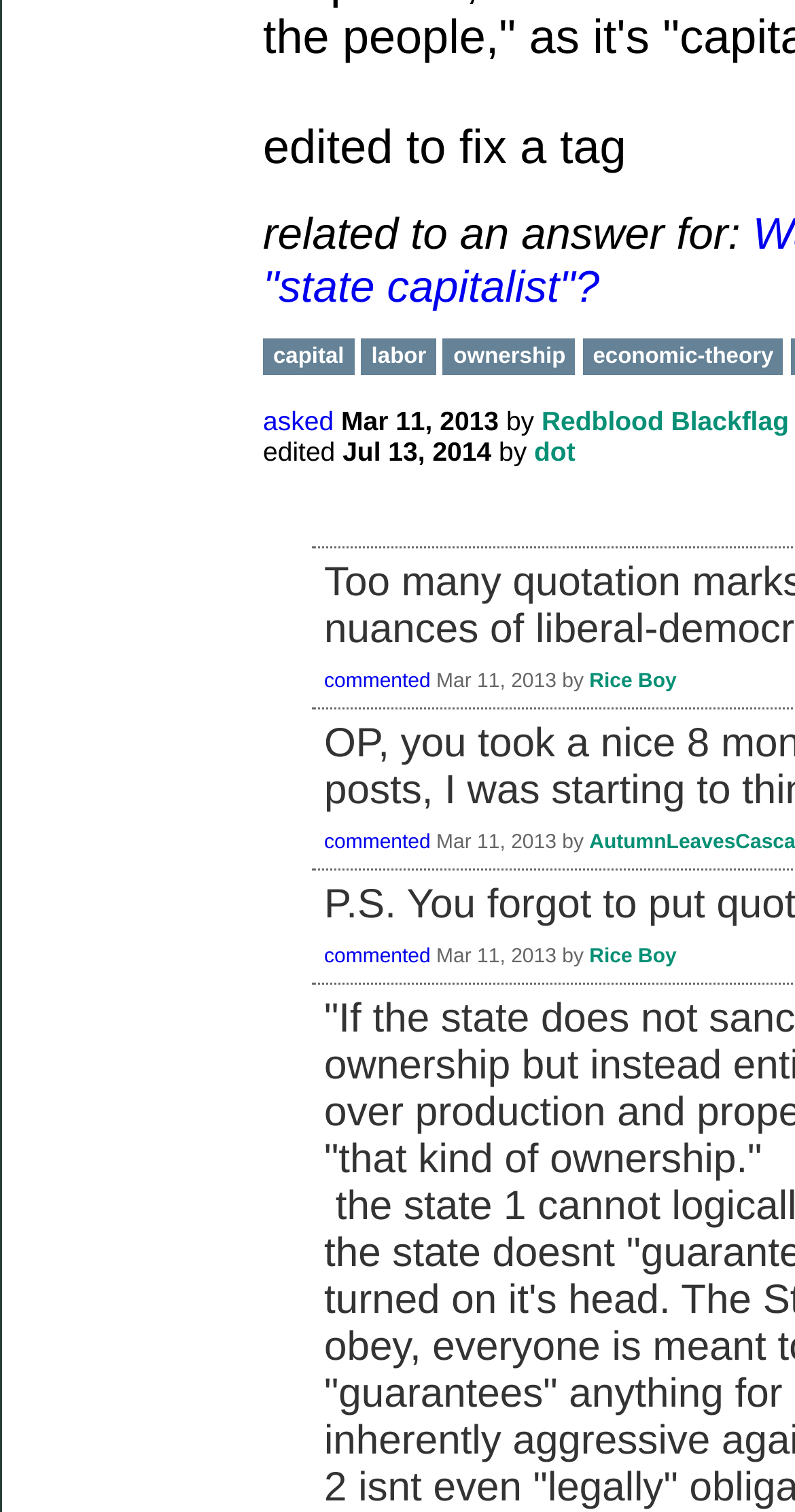Mark the bounding box of the element that matches the following description: "commented".

[0.408, 0.444, 0.542, 0.459]